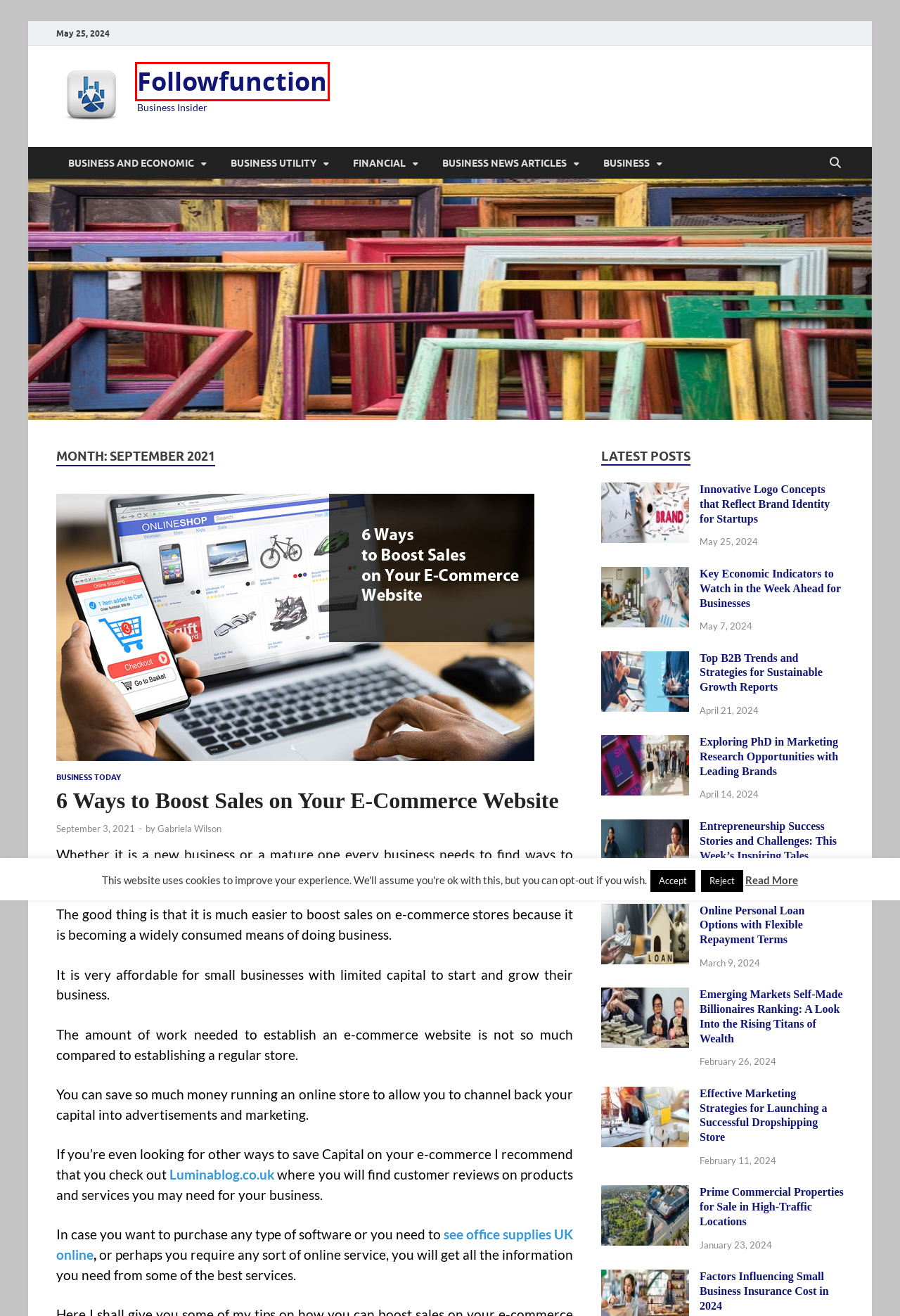You have a screenshot showing a webpage with a red bounding box around a UI element. Choose the webpage description that best matches the new page after clicking the highlighted element. Here are the options:
A. Gabriela Wilson | Followfunction
B. Exploring PhD in Marketing Research Opportunities with Leading Brands | Followfunction
C. followfunction.com
D. Factors Influencing Small Business Insurance Cost in 2024 | Followfunction
E. Entrepreneurship Success Stories and Challenges: This Week’s Inspiring Tales | Followfunction
F. Innovative Logo Concepts that Reflect Brand Identity for Startups | Followfunction
G. Key Economic Indicators to Watch in the Week Ahead for Businesses | Followfunction
H. Business Today | Followfunction

C